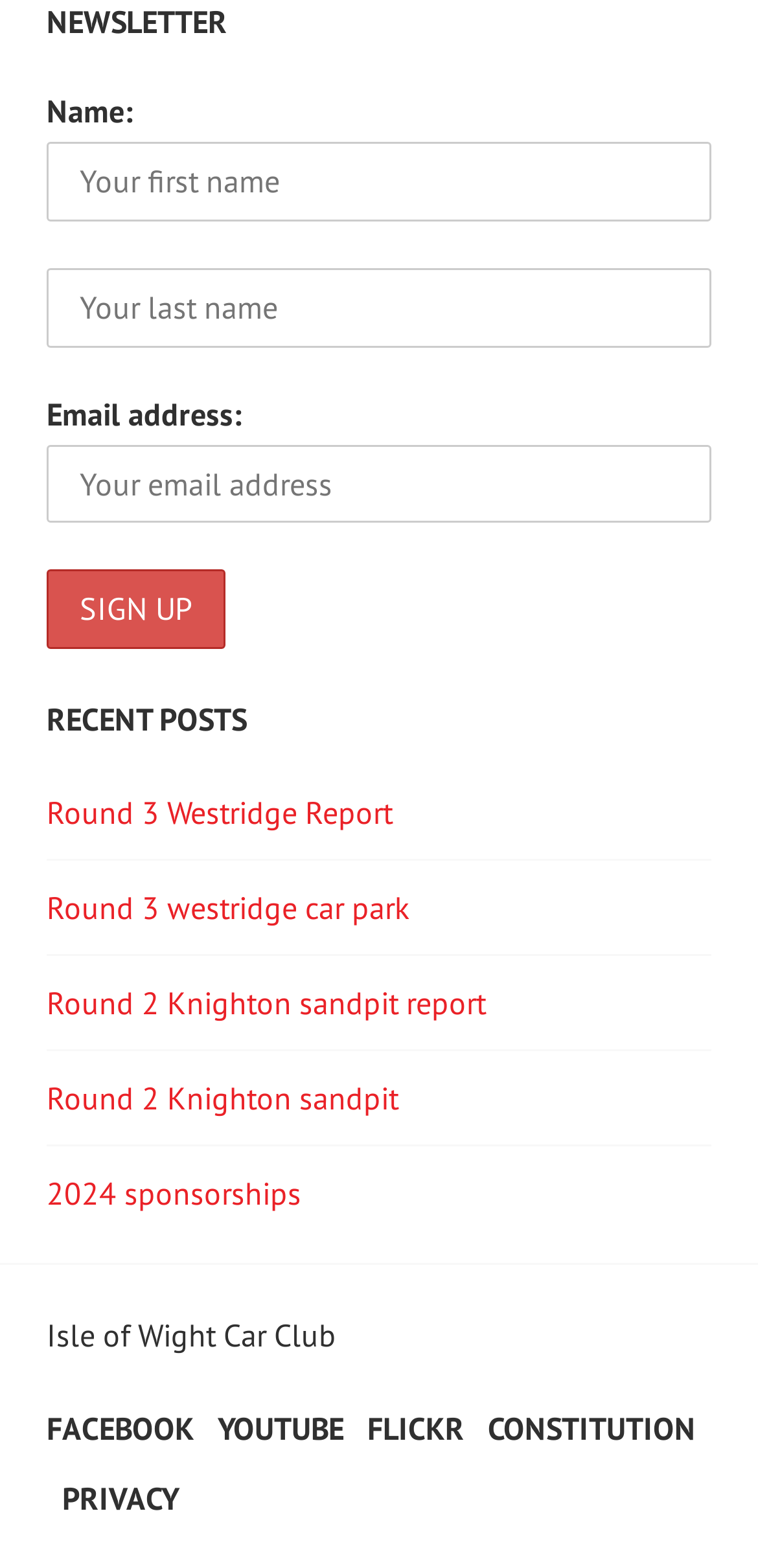Determine the bounding box coordinates for the UI element matching this description: "Round 2 Knighton sandpit".

[0.062, 0.688, 0.526, 0.713]